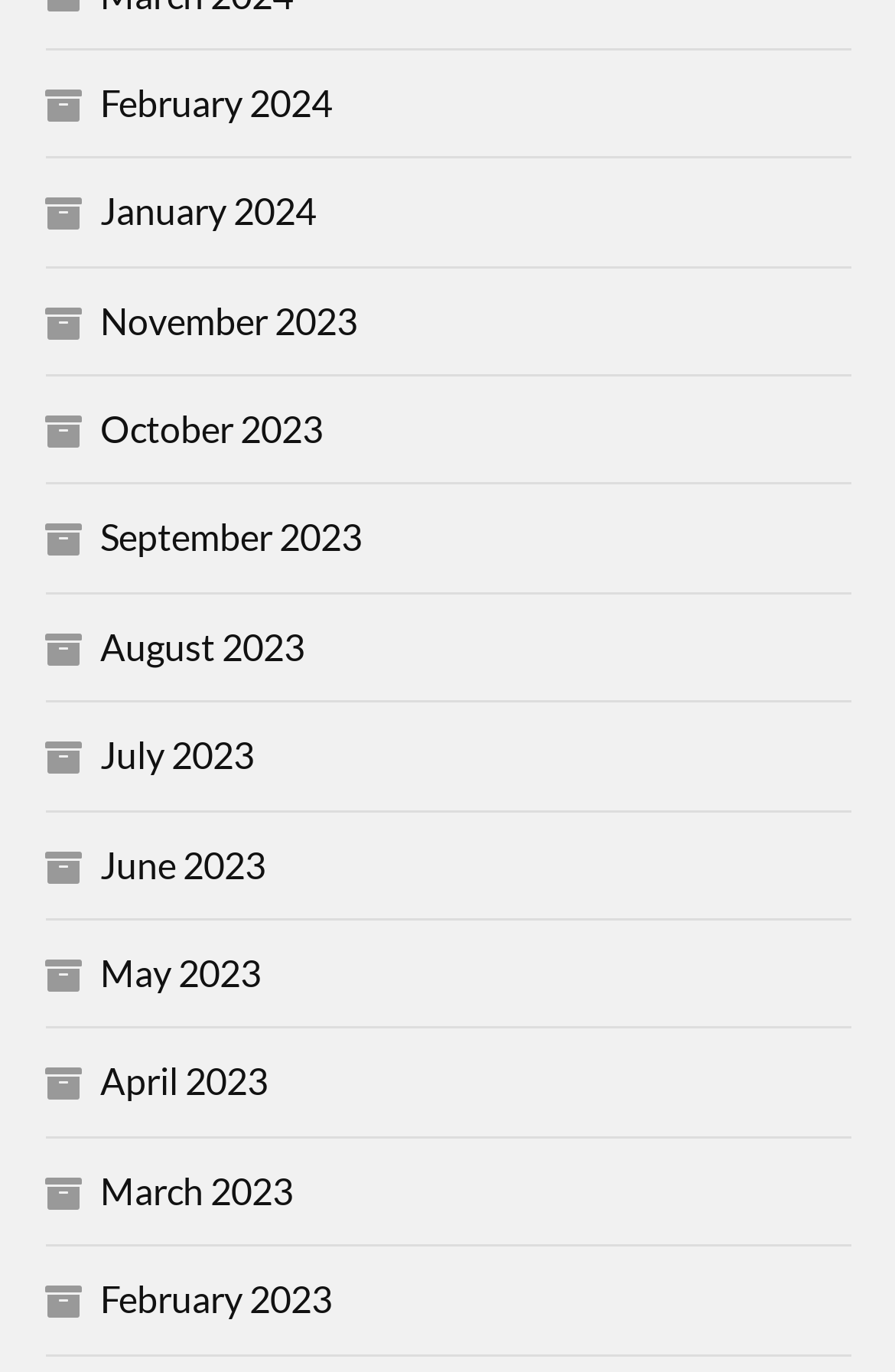Determine the bounding box coordinates of the section I need to click to execute the following instruction: "Browse November 2023". Provide the coordinates as four float numbers between 0 and 1, i.e., [left, top, right, bottom].

[0.112, 0.217, 0.399, 0.249]